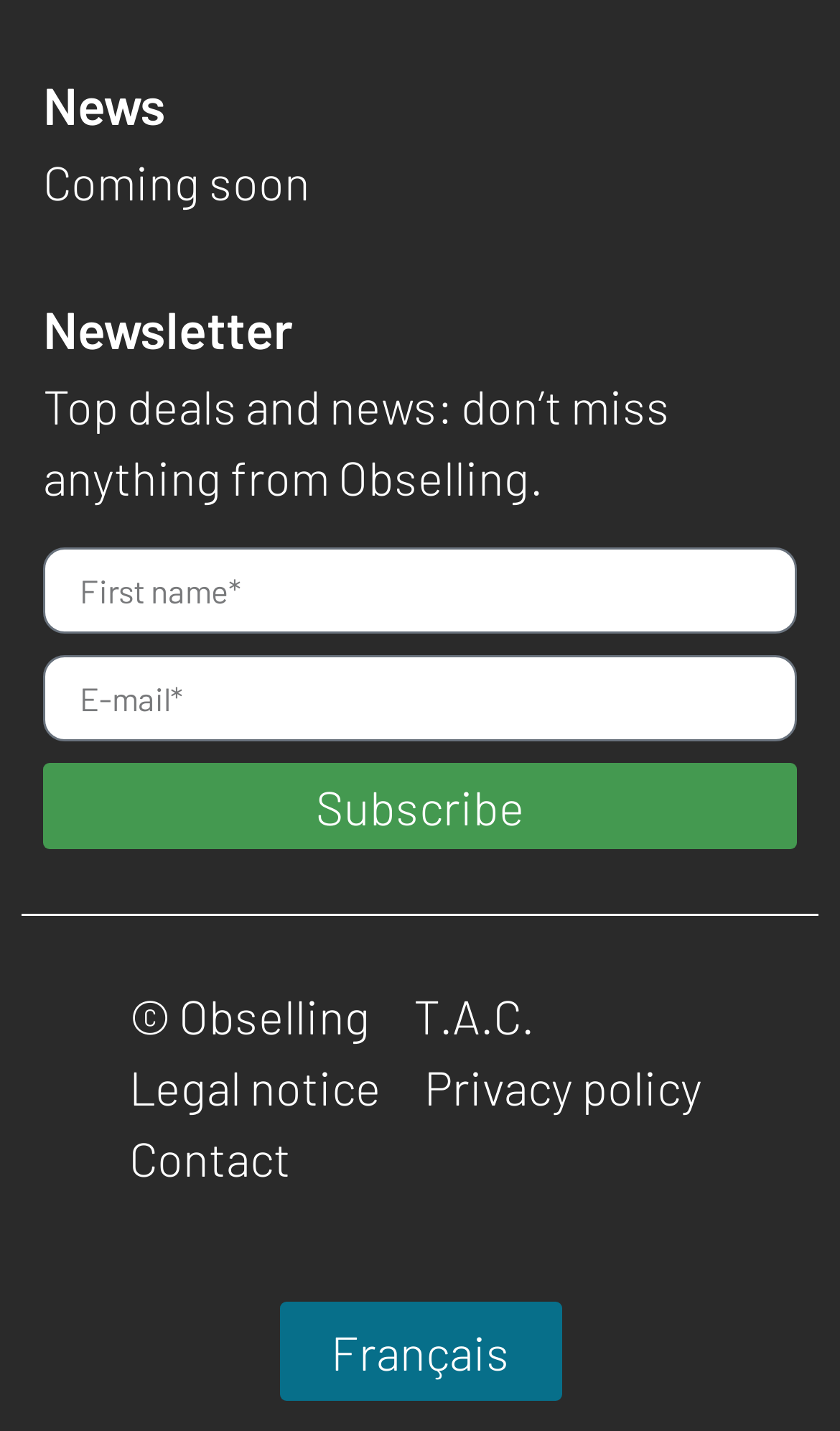Locate the bounding box coordinates of the element that should be clicked to execute the following instruction: "Subscribe to newsletter".

[0.051, 0.534, 0.949, 0.594]